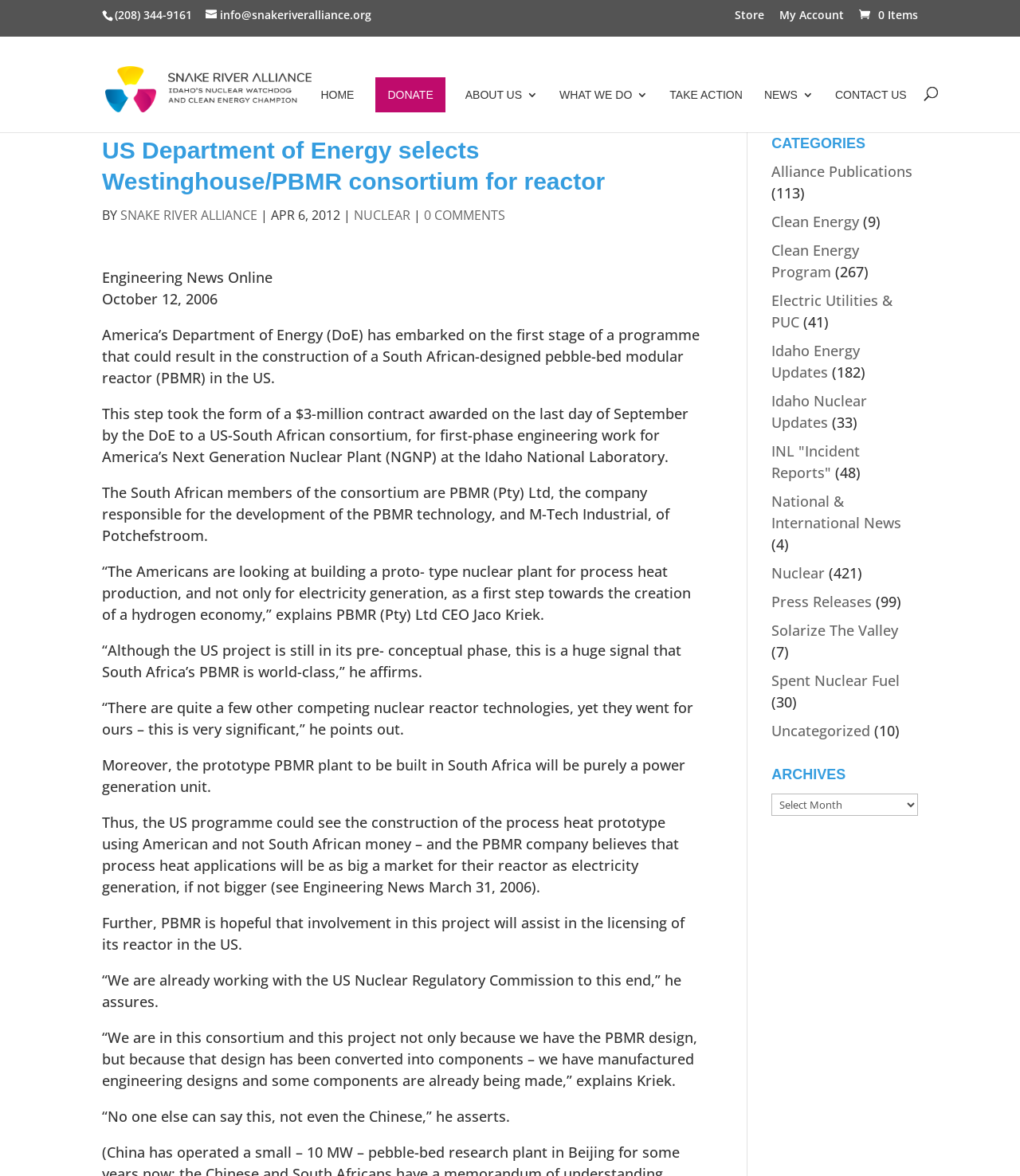Locate the bounding box coordinates of the element that should be clicked to execute the following instruction: "view news".

[0.749, 0.058, 0.798, 0.094]